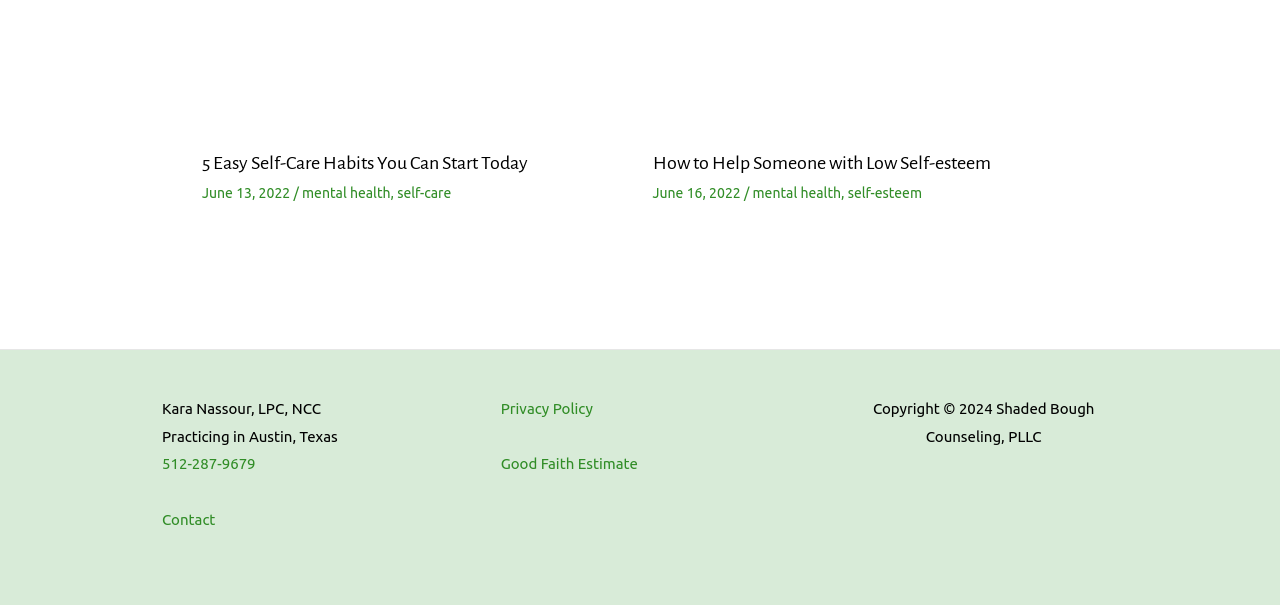Give a one-word or one-phrase response to the question:
What is the name of the counseling service?

Shaded Bough Counseling, PLLC